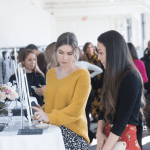What is the woman on the right wearing on her lower body?
Answer the question based on the image using a single word or a brief phrase.

Patterned skirt